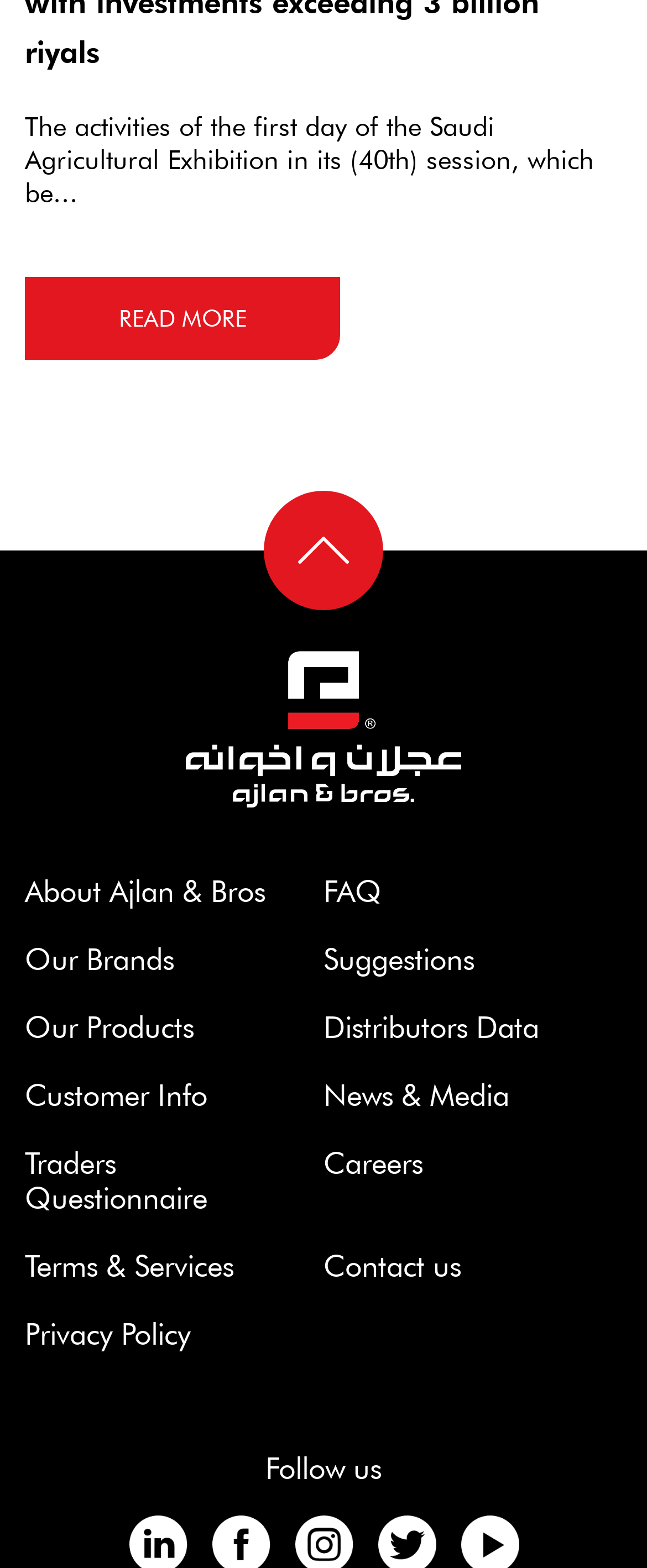How many social media icons are there?
Refer to the image and respond with a one-word or short-phrase answer.

2